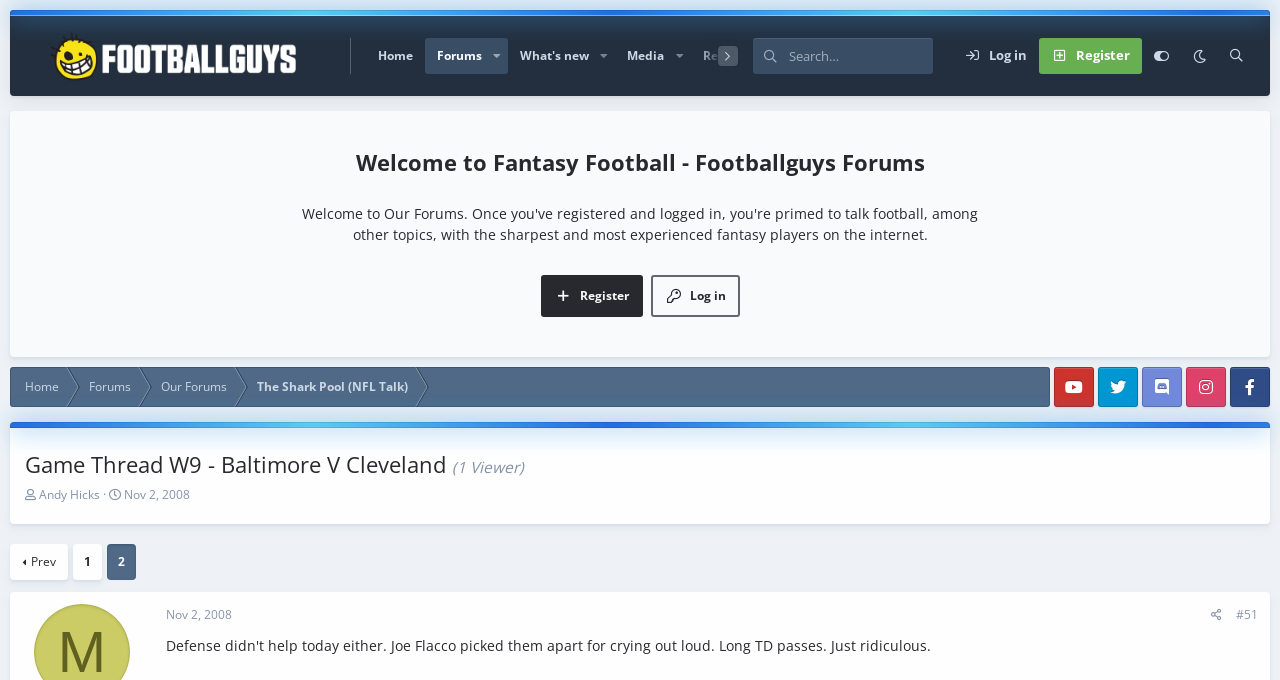Find the main header of the webpage and produce its text content.

Game Thread W9 - Baltimore V Cleveland (1 Viewer)